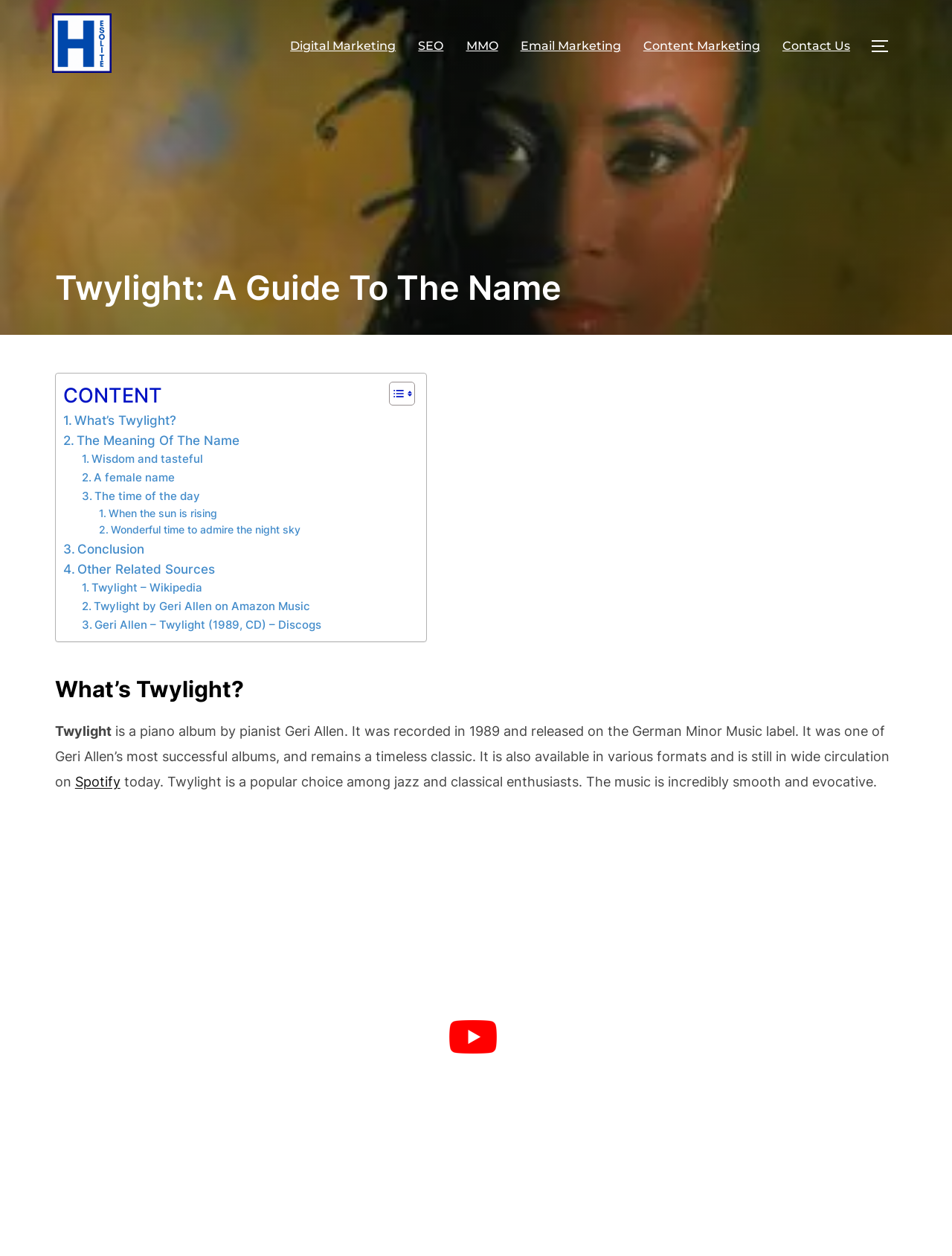What is the name of the label that released the album Twylight?
Use the information from the image to give a detailed answer to the question.

I found the answer by reading the text description of the webpage, which states 'It was recorded in 1989 and released on the German Minor Music label.'